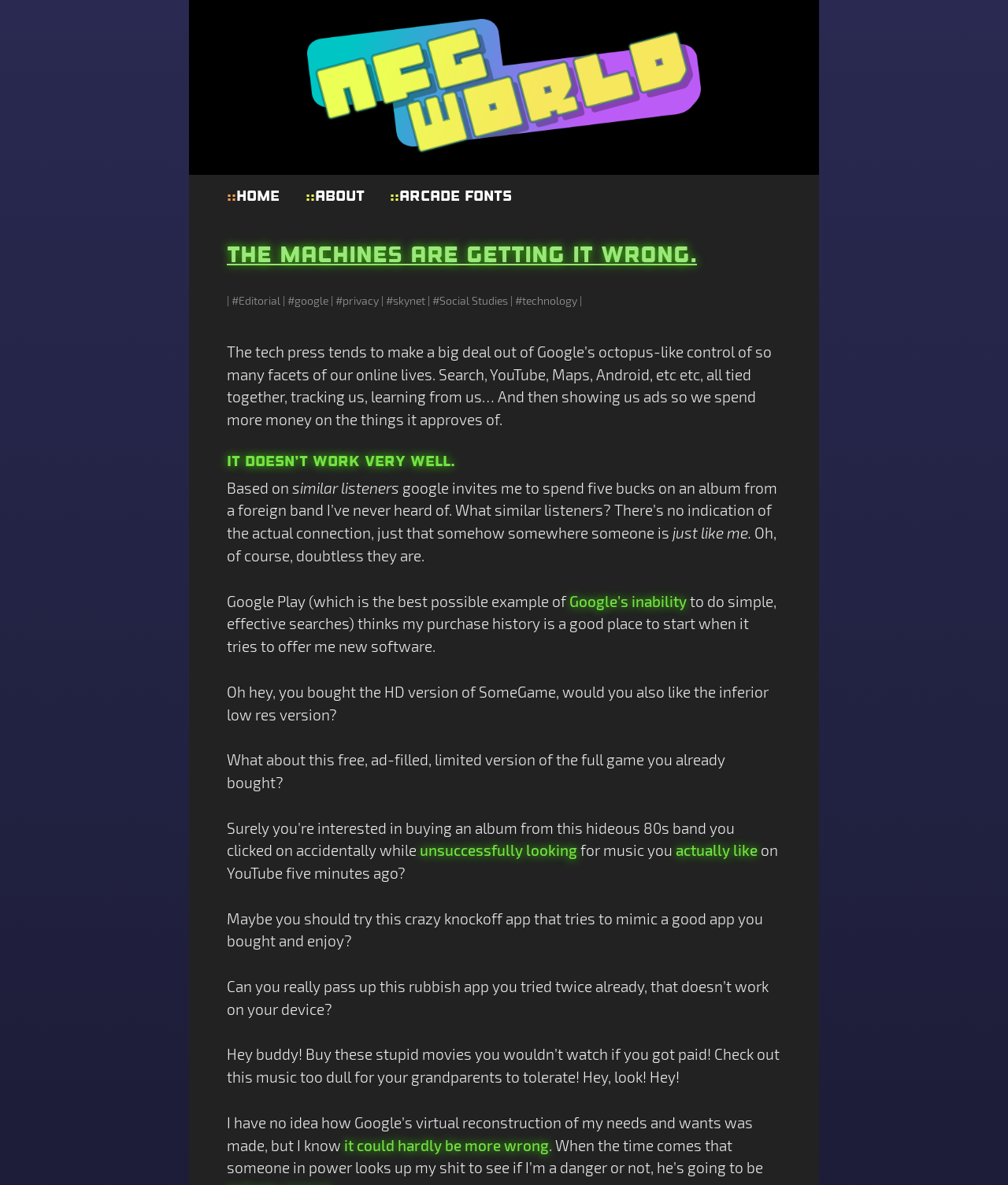Could you highlight the region that needs to be clicked to execute the instruction: "Learn more about Armor Plate – HEAVY DUTY!!!"?

None